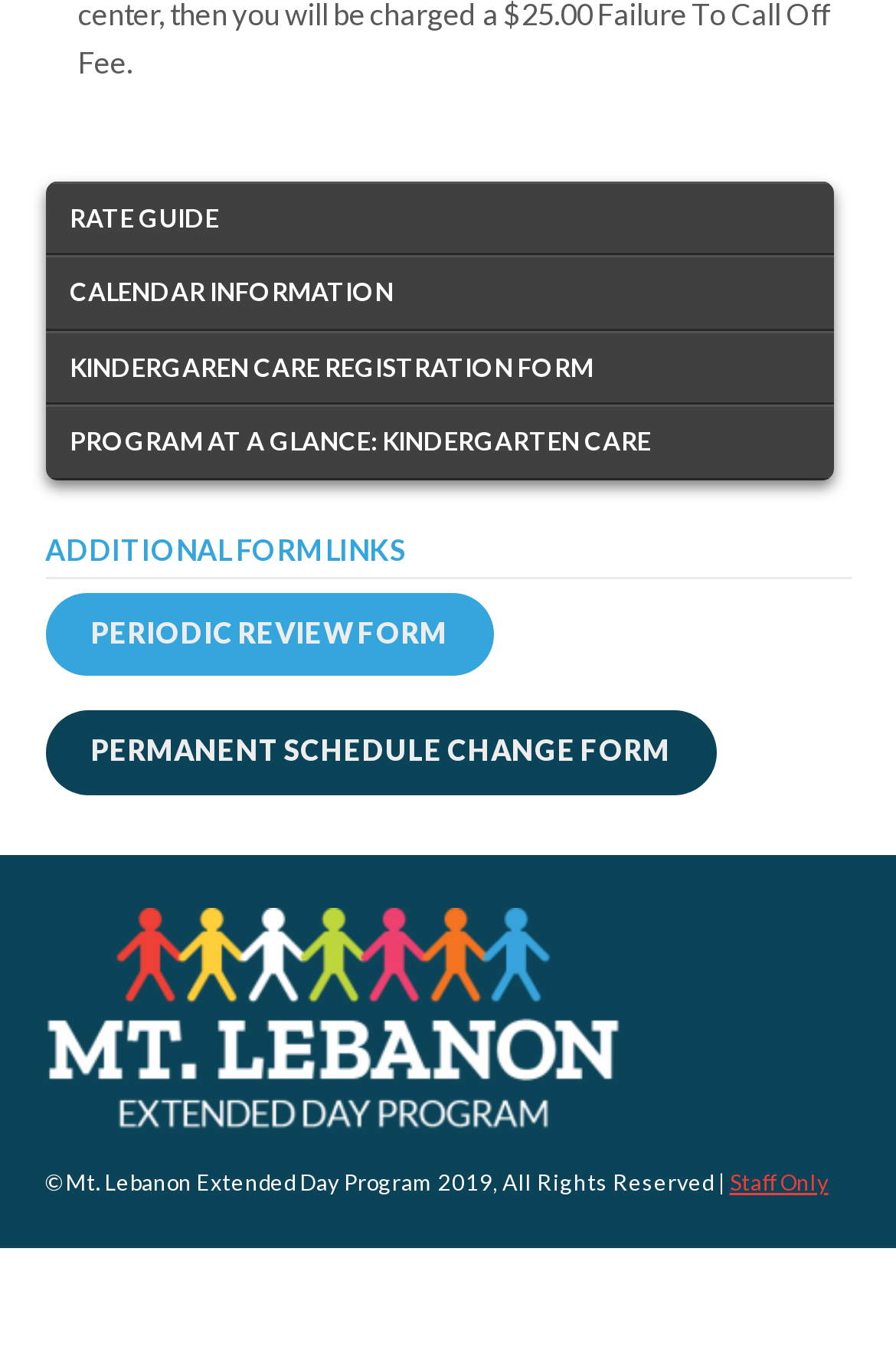Provide a one-word or one-phrase answer to the question:
What is the last link in the 'ADDITIONAL FORM LINKS' section?

PERMANENT SCHEDULE CHANGE FORM